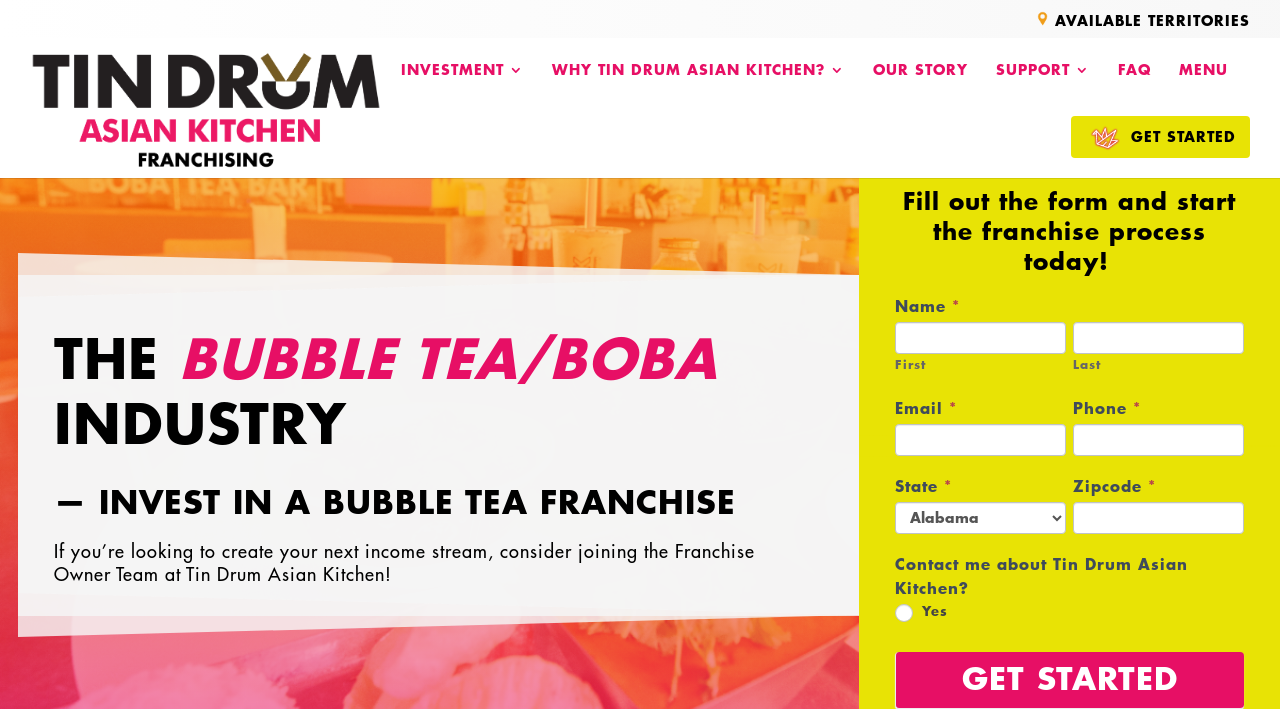Indicate the bounding box coordinates of the element that must be clicked to execute the instruction: "Fill out the 'Name' field". The coordinates should be given as four float numbers between 0 and 1, i.e., [left, top, right, bottom].

[0.699, 0.454, 0.833, 0.5]